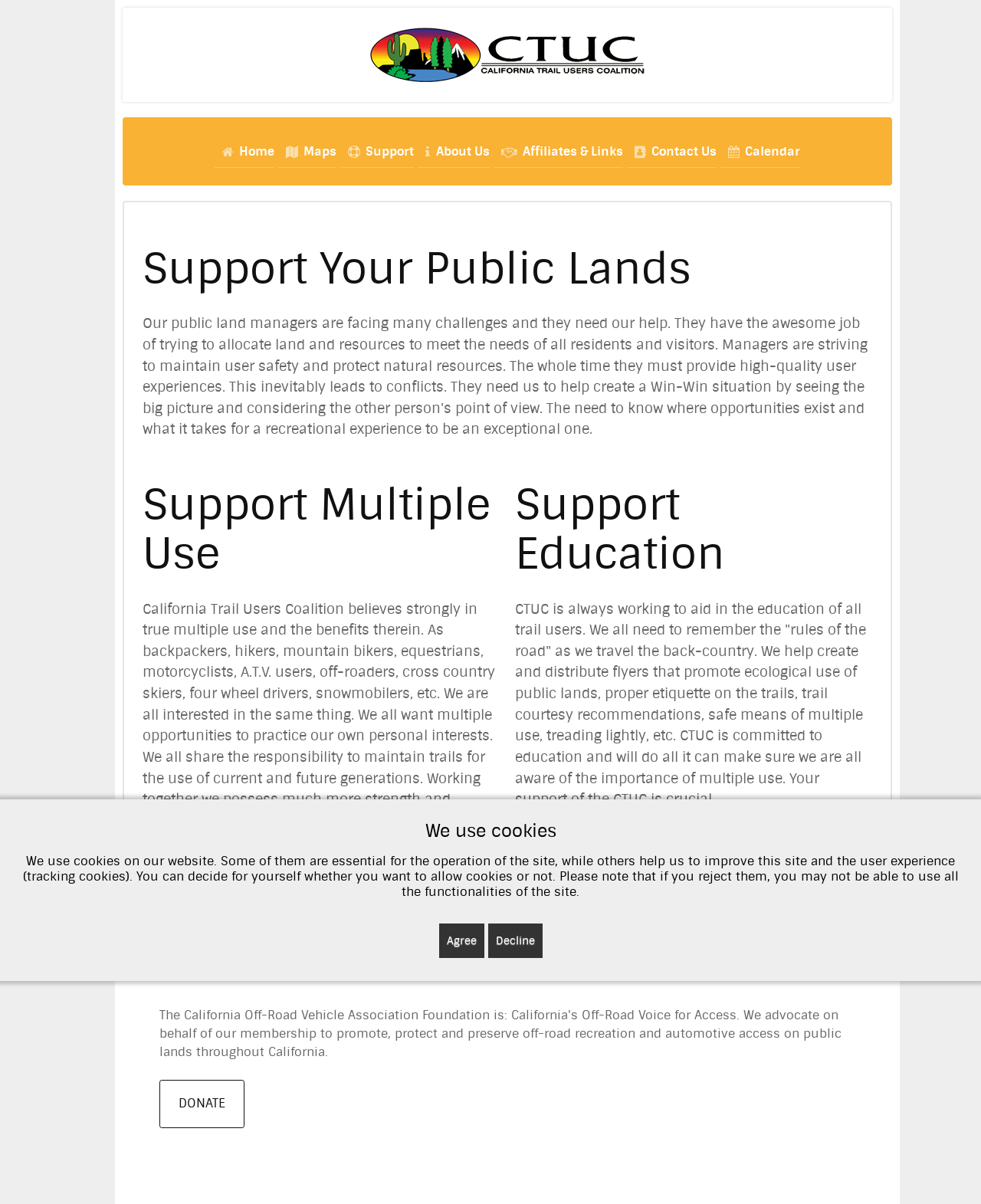Determine the bounding box coordinates of the clickable element to achieve the following action: 'Click on Home'. Provide the coordinates as four float values between 0 and 1, formatted as [left, top, right, bottom].

[0.219, 0.113, 0.28, 0.139]